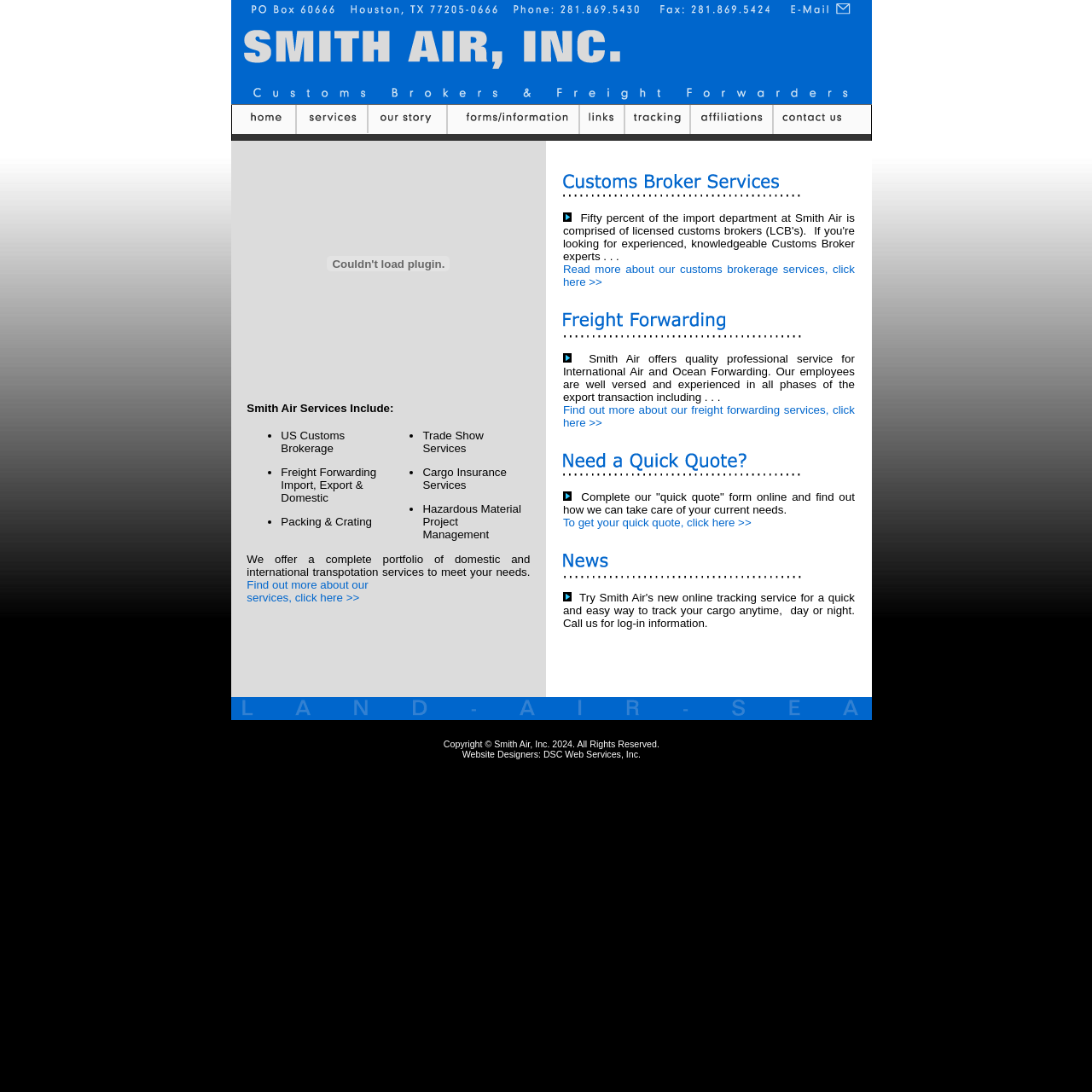Please specify the bounding box coordinates of the element that should be clicked to execute the given instruction: 'Track your cargo'. Ensure the coordinates are four float numbers between 0 and 1, expressed as [left, top, right, bottom].

[0.516, 0.507, 0.736, 0.531]